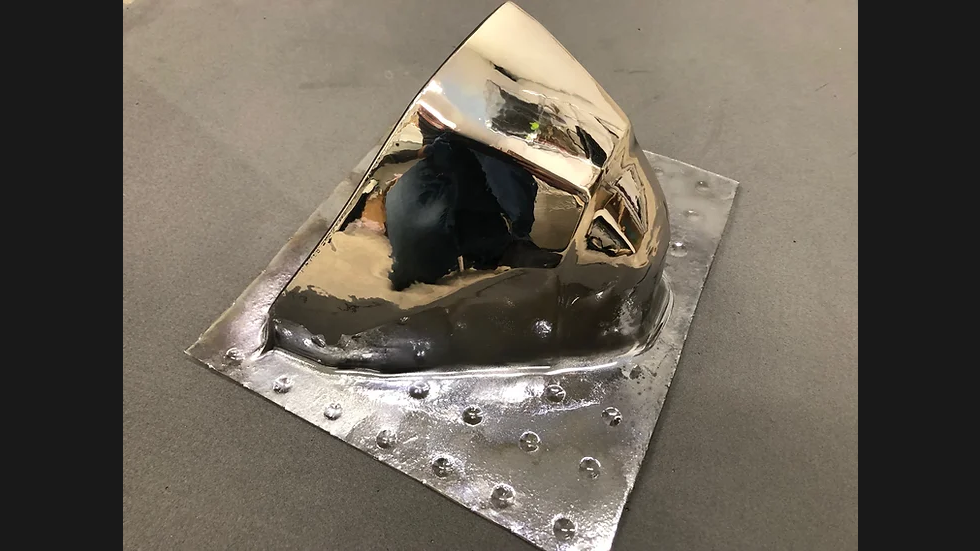Describe every detail you can see in the image.

This striking image showcases a custom visor featuring a reflective chrome finish, created by Branfuhr Studios. The visor is meticulously shaped with smooth, curved surfaces that catch light beautifully, enhancing its shiny appearance. It rests on a textured base that includes visible rivets, suggesting a robust design meant for durability. This innovative product exemplifies the studio's commitment to quality craftsmanship, particularly for those seeking a high-end mirroring effect for their untrimmed PETG visors. Perfect for enthusiasts looking for unique helmet accessories, this piece captures the essence of modern design and functionality.